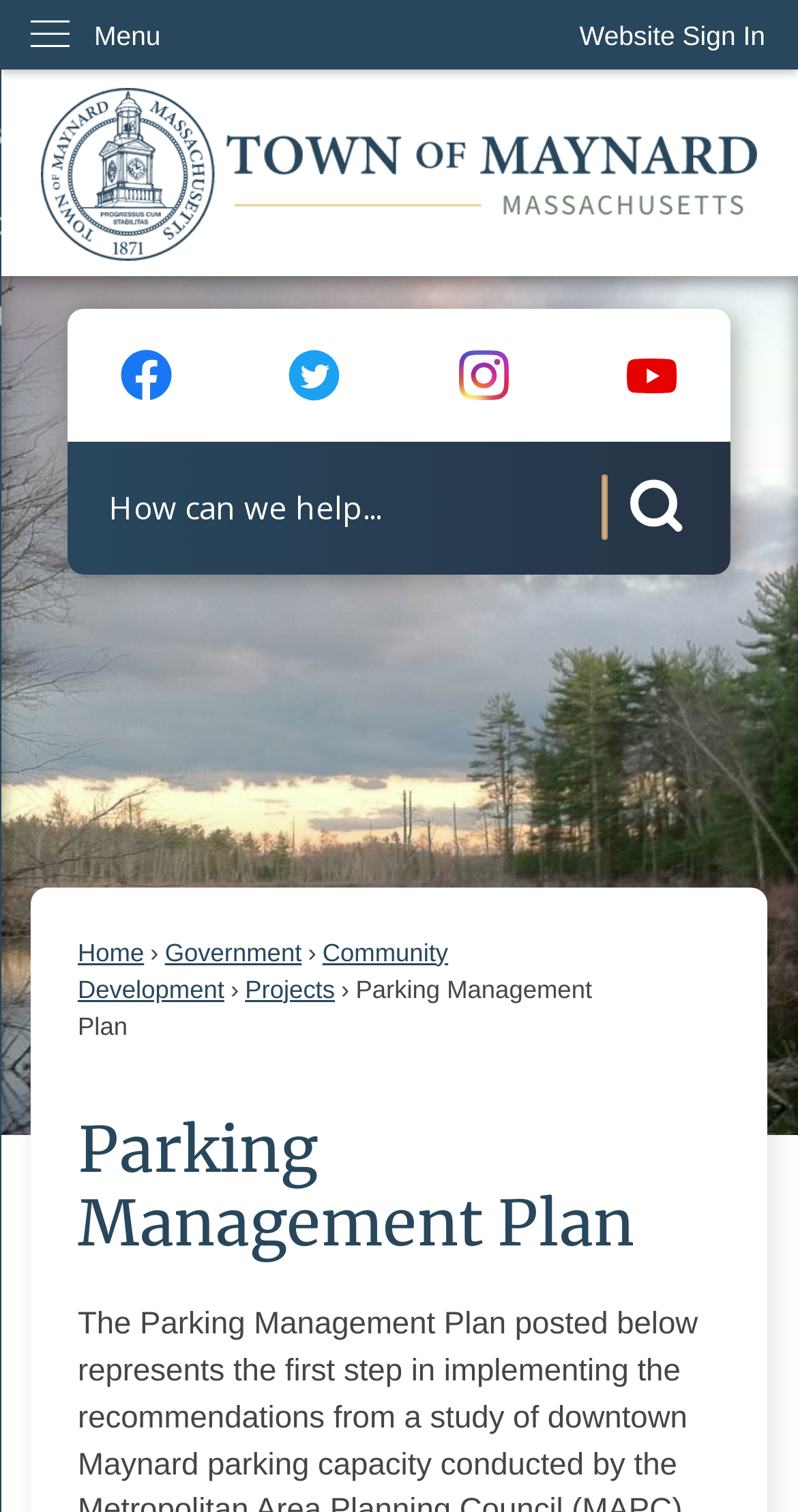Pinpoint the bounding box coordinates of the clickable area necessary to execute the following instruction: "Sign in to the website". The coordinates should be given as four float numbers between 0 and 1, namely [left, top, right, bottom].

[0.685, 0.0, 1.0, 0.047]